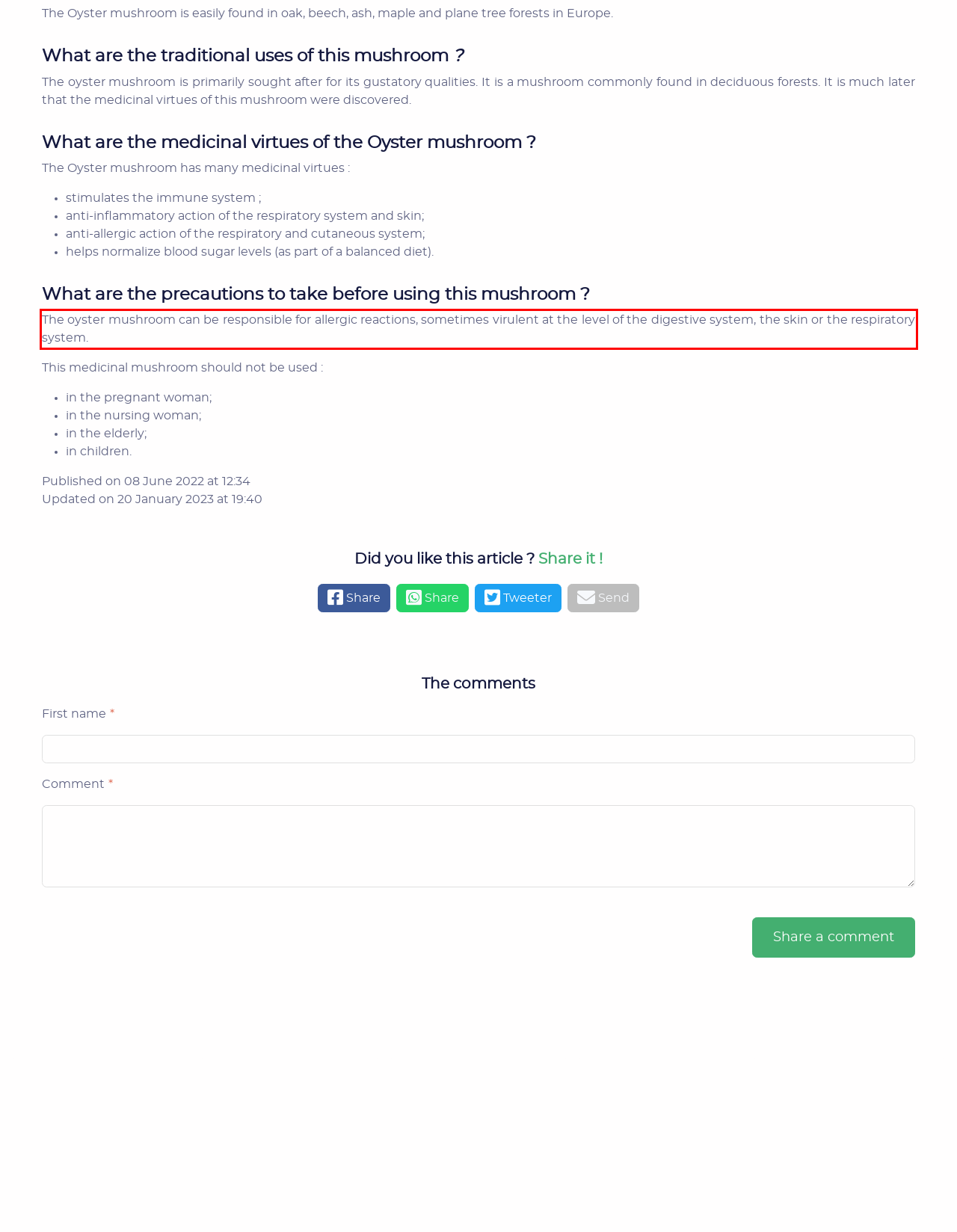Identify and extract the text within the red rectangle in the screenshot of the webpage.

The oyster mushroom can be responsible for allergic reactions, sometimes virulent at the level of the digestive system, the skin or the respiratory system.